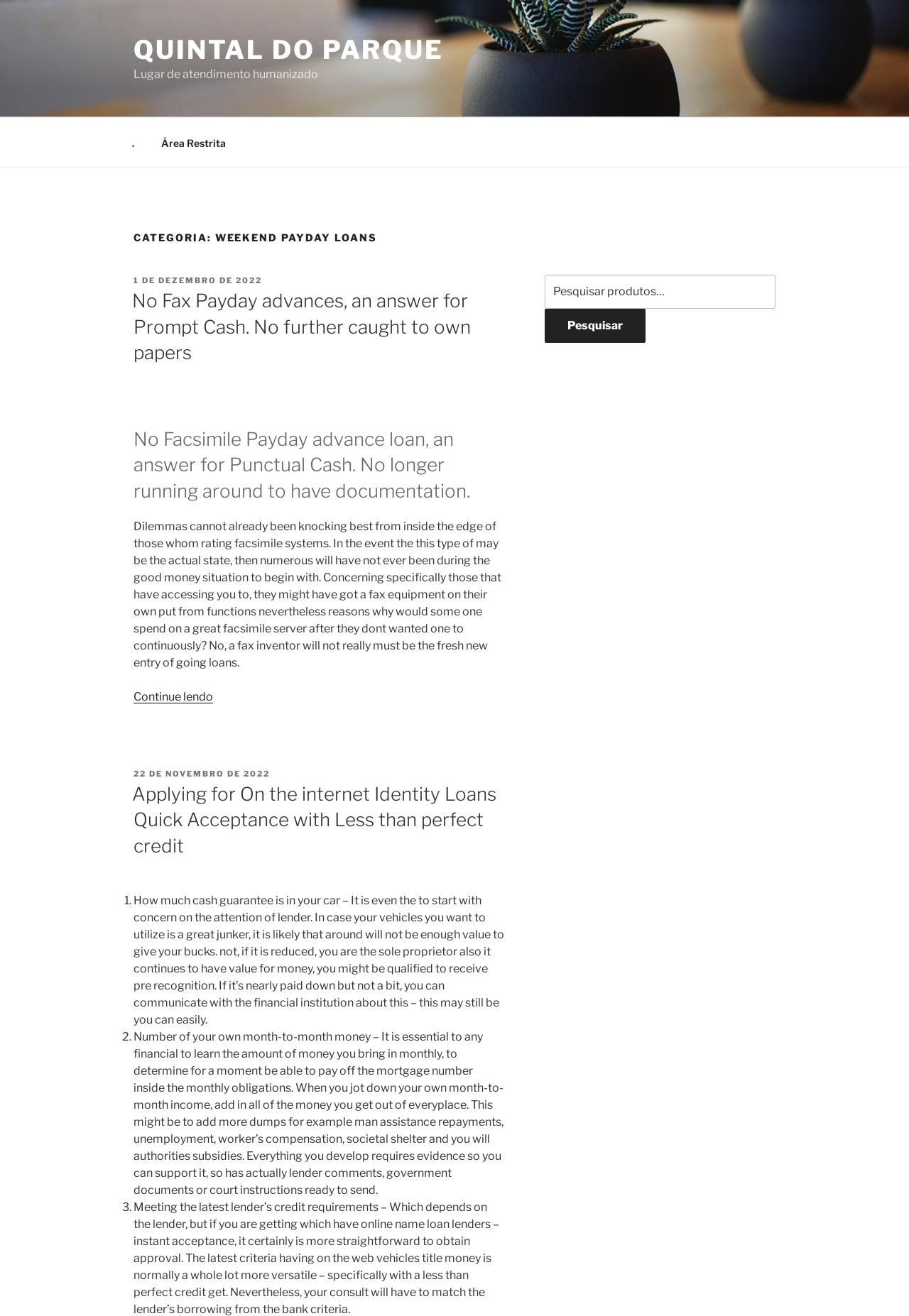What is the topic of the first article?
Please use the visual content to give a single word or phrase answer.

No Fax Payday advances